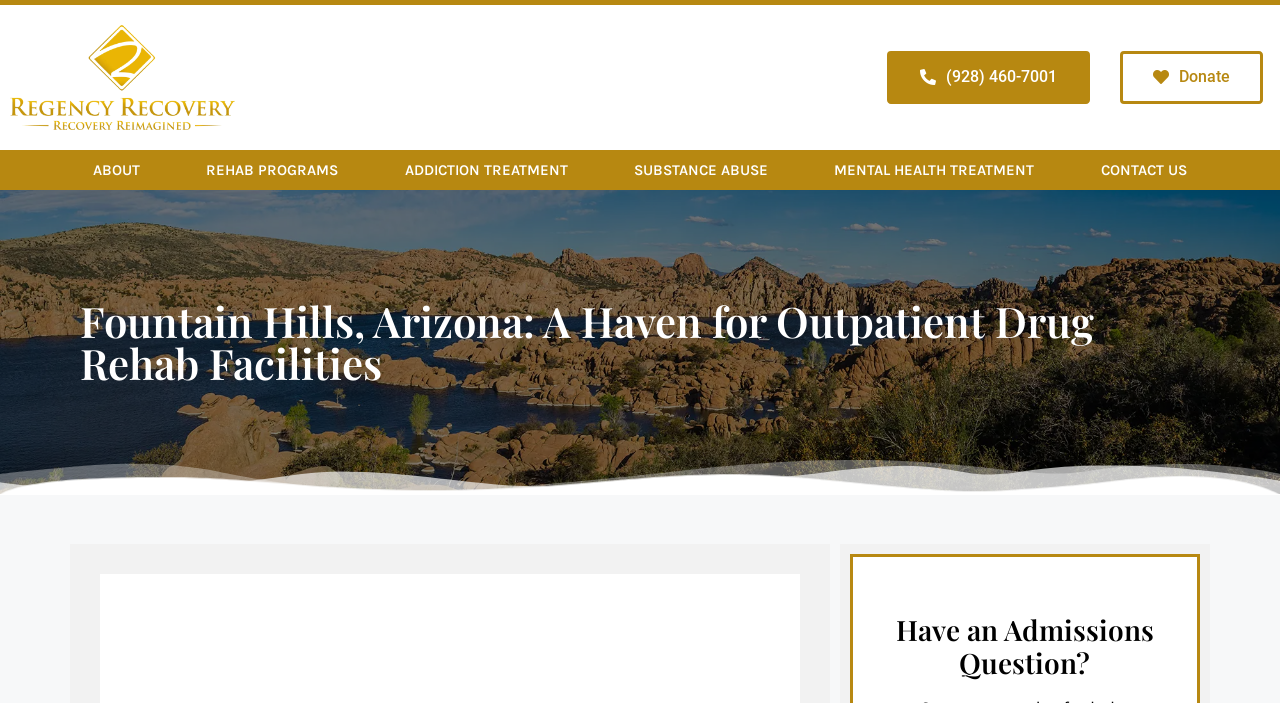Show the bounding box coordinates for the element that needs to be clicked to execute the following instruction: "click the phone number button". Provide the coordinates in the form of four float numbers between 0 and 1, i.e., [left, top, right, bottom].

[0.693, 0.072, 0.852, 0.148]